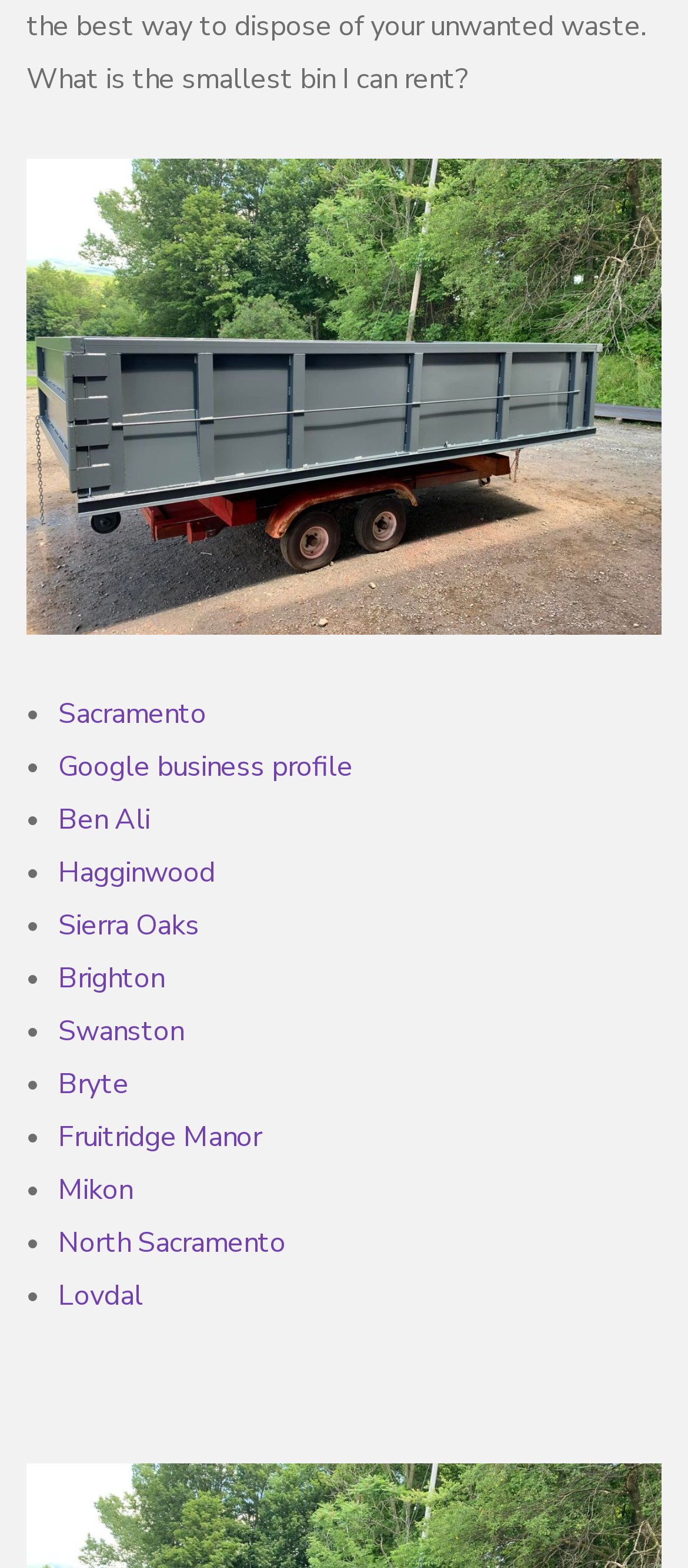Locate the bounding box coordinates of the region to be clicked to comply with the following instruction: "Visit Google business profile". The coordinates must be four float numbers between 0 and 1, in the form [left, top, right, bottom].

[0.085, 0.477, 0.513, 0.501]